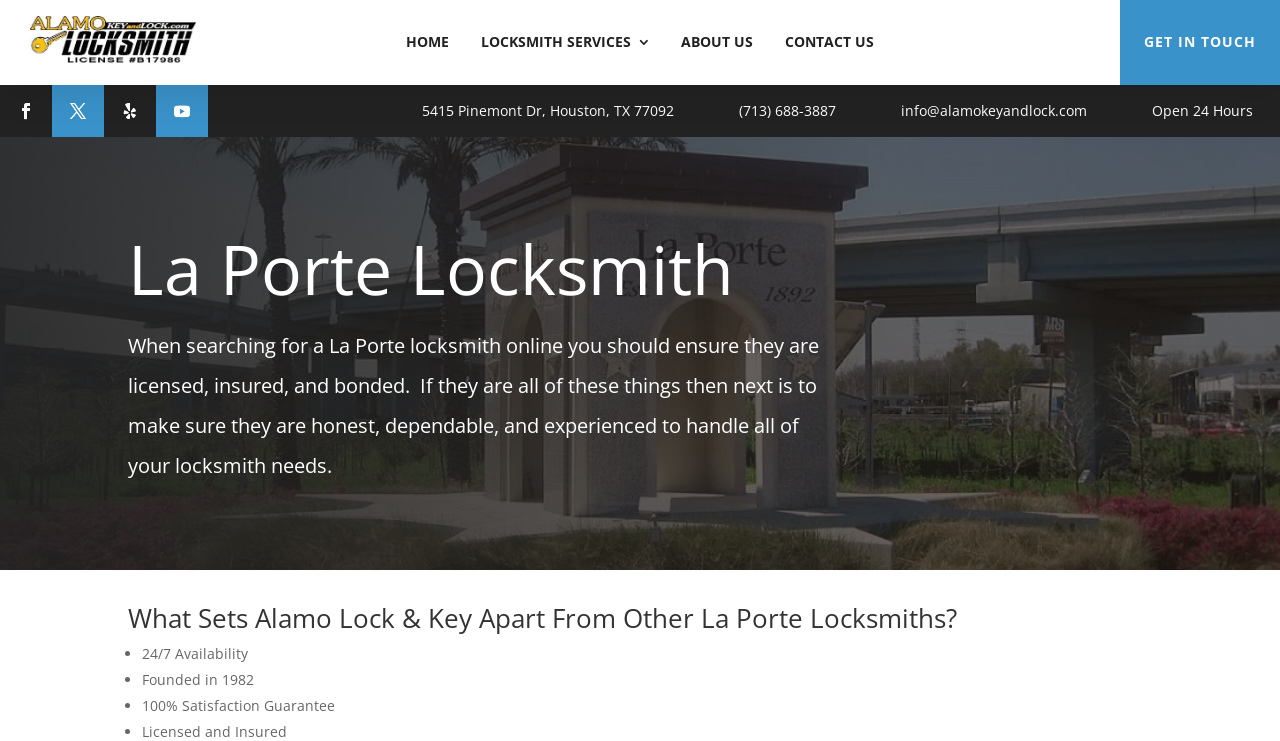Identify the bounding box coordinates of the section that should be clicked to achieve the task described: "View '60 day return policy'".

None